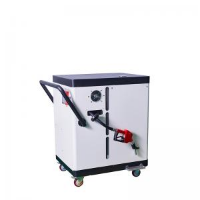Illustrate the scene in the image with a detailed description.

The image showcases a **China Cutting Fluid Mobile Filling Machine**, designed for flexible movement and efficient operation in industrial settings. This machine facilitates the addition of cutting fluid to multiple machinery at once, promoting effective fluid management and reducing waste. It is equipped with a built-in 200-liter storage tank and a 10-meter dispensing water pipe, enabling efficient fluid replenishment. The design emphasizes mobility, making it ideal for environments where multiple machines require cutting fluid supply. The image captures the machine’s sleek, compact structure, which features a control panel, dispensing nozzle, and sturdy wheels for easy maneuverability.